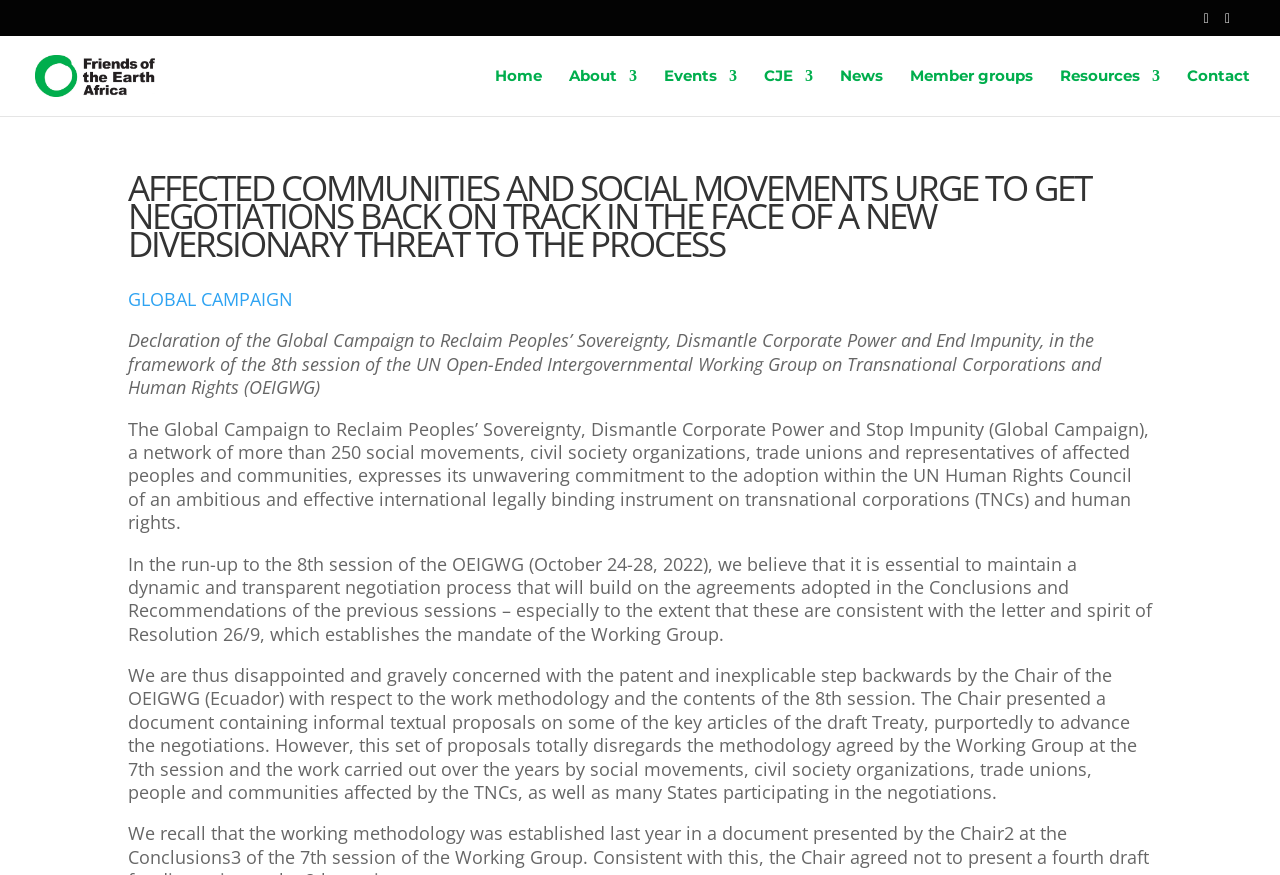Pinpoint the bounding box coordinates of the clickable area necessary to execute the following instruction: "Click the FoE Africa link". The coordinates should be given as four float numbers between 0 and 1, namely [left, top, right, bottom].

[0.027, 0.073, 0.092, 0.098]